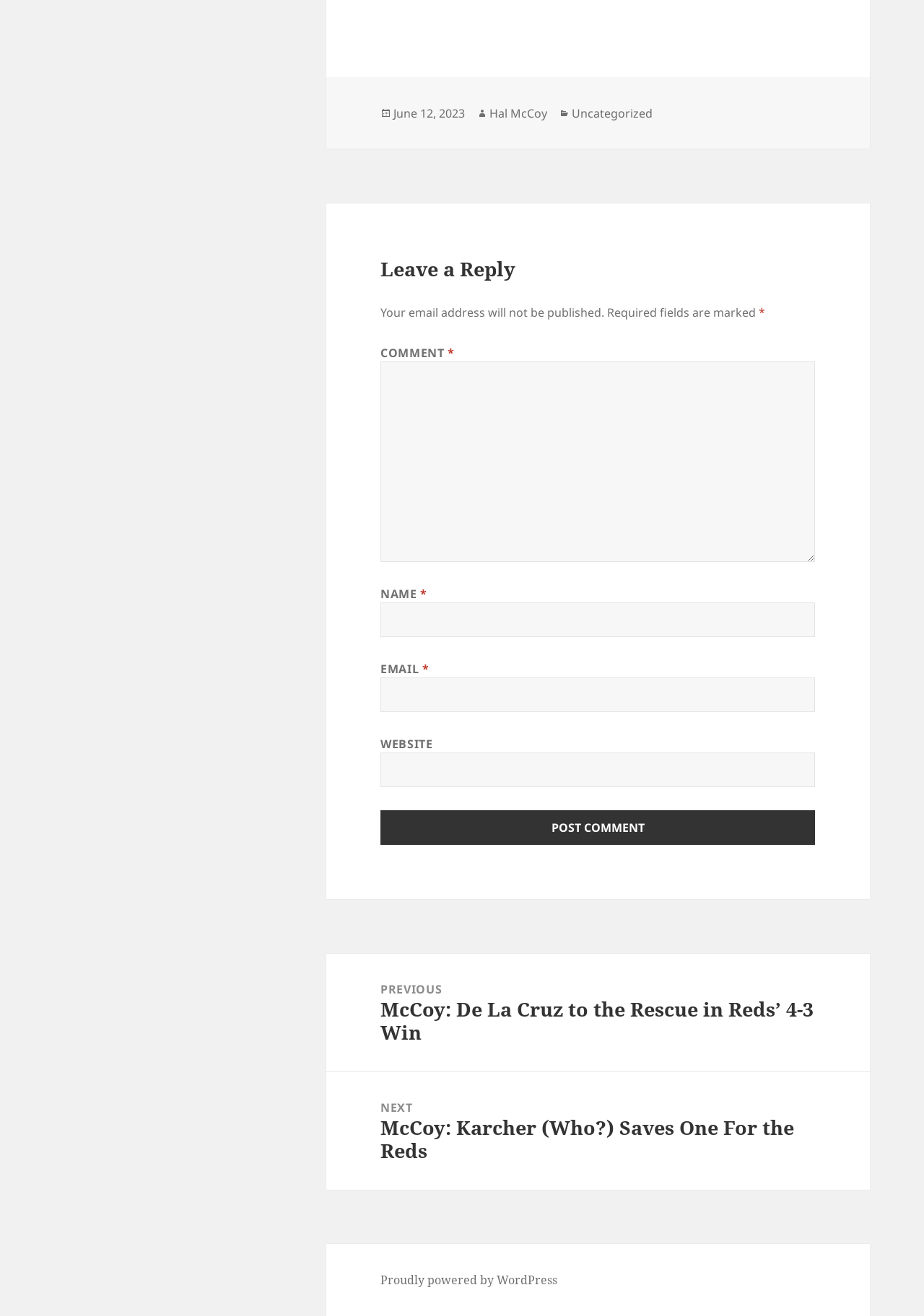Determine the bounding box coordinates of the element's region needed to click to follow the instruction: "Leave a comment". Provide these coordinates as four float numbers between 0 and 1, formatted as [left, top, right, bottom].

[0.412, 0.196, 0.882, 0.213]